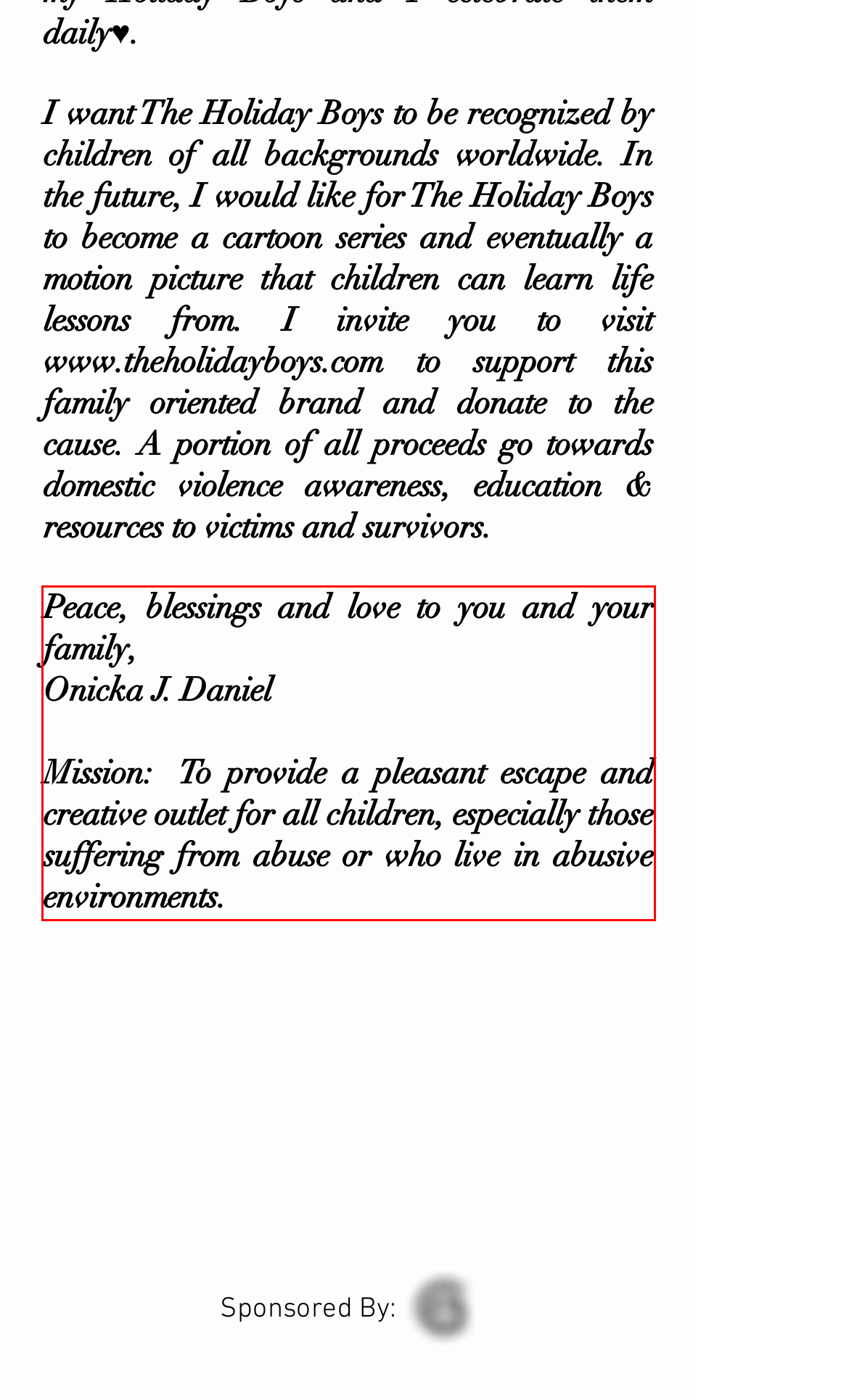Please extract the text content within the red bounding box on the webpage screenshot using OCR.

Peace, blessings and love to you and your family, Onicka J. Daniel Mission: To provide a pleasant escape and creative outlet for all children, especially those suffering from abuse or who live in abusive environments.